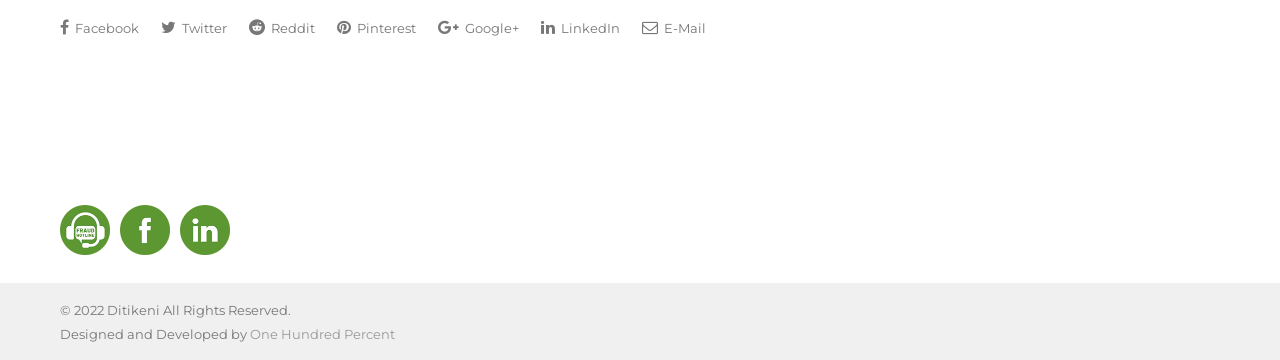Determine the bounding box coordinates of the UI element described below. Use the format (top-left x, top-left y, bottom-right x, bottom-right y) with floating point numbers between 0 and 1: Pinterest

[0.263, 0.026, 0.325, 0.126]